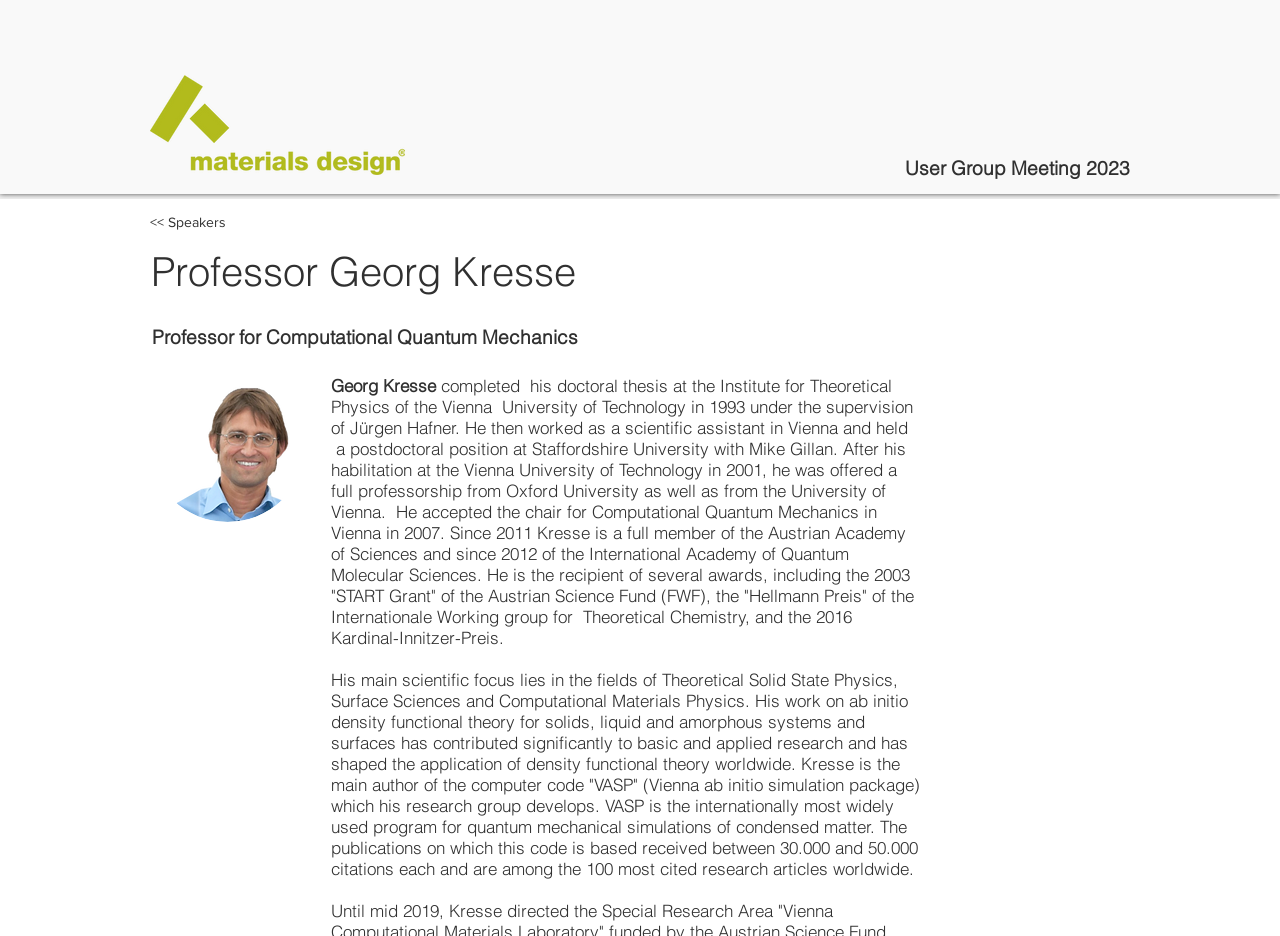What is Professor Georg Kresse's profession?
Provide a one-word or short-phrase answer based on the image.

Professor